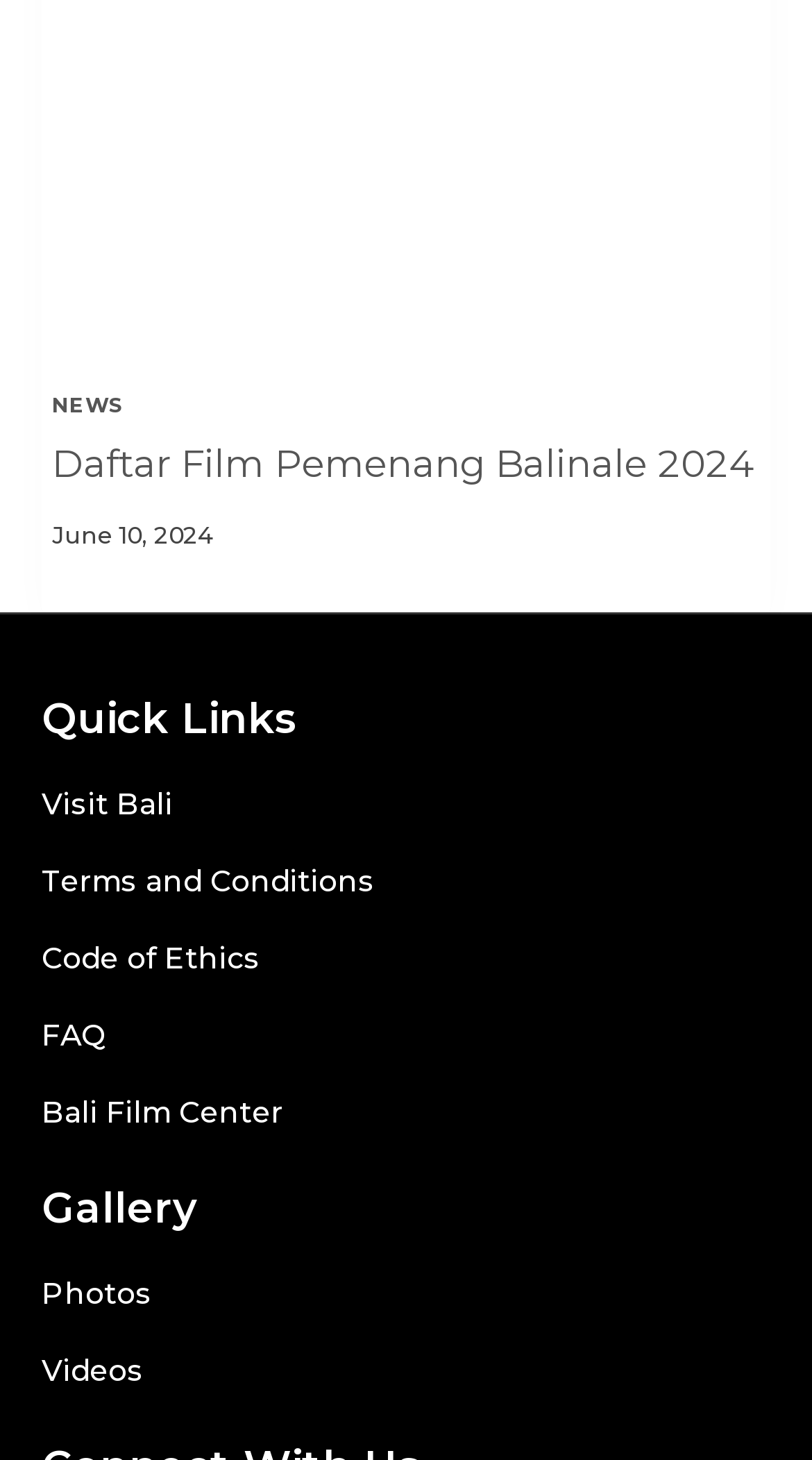From the element description News, predict the bounding box coordinates of the UI element. The coordinates must be specified in the format (top-left x, top-left y, bottom-right x, bottom-right y) and should be within the 0 to 1 range.

[0.064, 0.27, 0.154, 0.285]